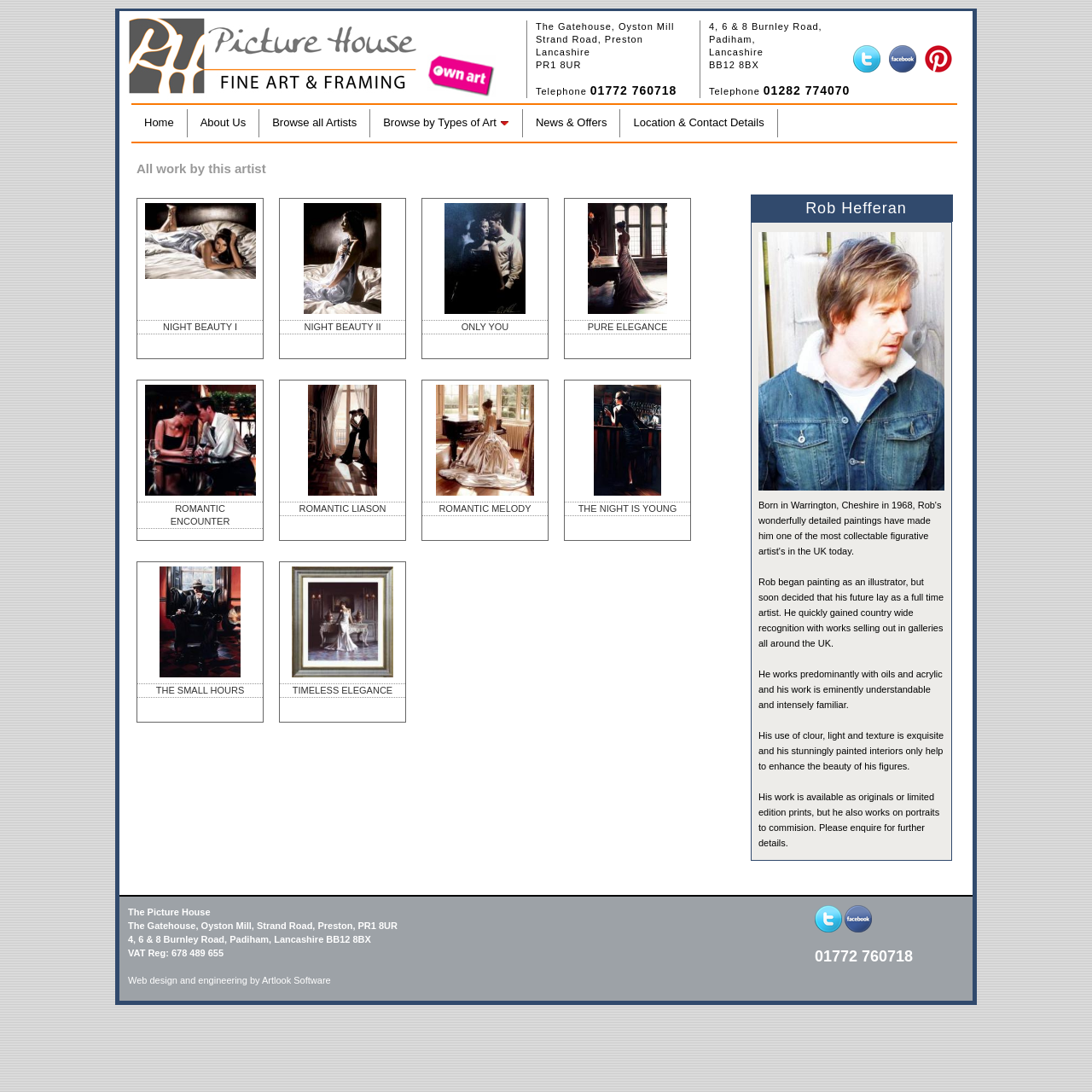Determine the bounding box coordinates of the section I need to click to execute the following instruction: "Check the news and offers". Provide the coordinates as four float numbers between 0 and 1, i.e., [left, top, right, bottom].

[0.479, 0.1, 0.568, 0.126]